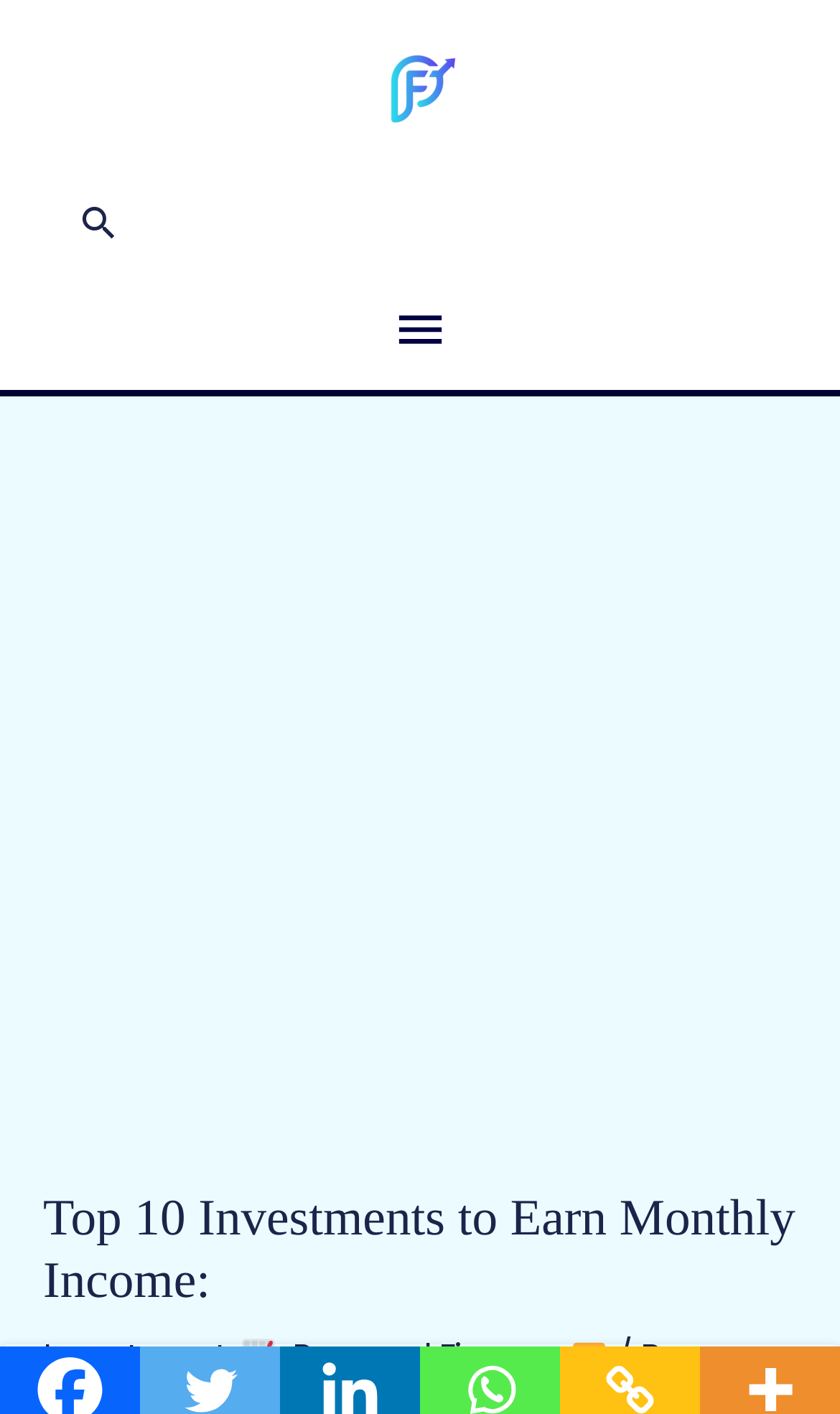Generate the text content of the main heading of the webpage.

Top 10 Investments to Earn Monthly Income: